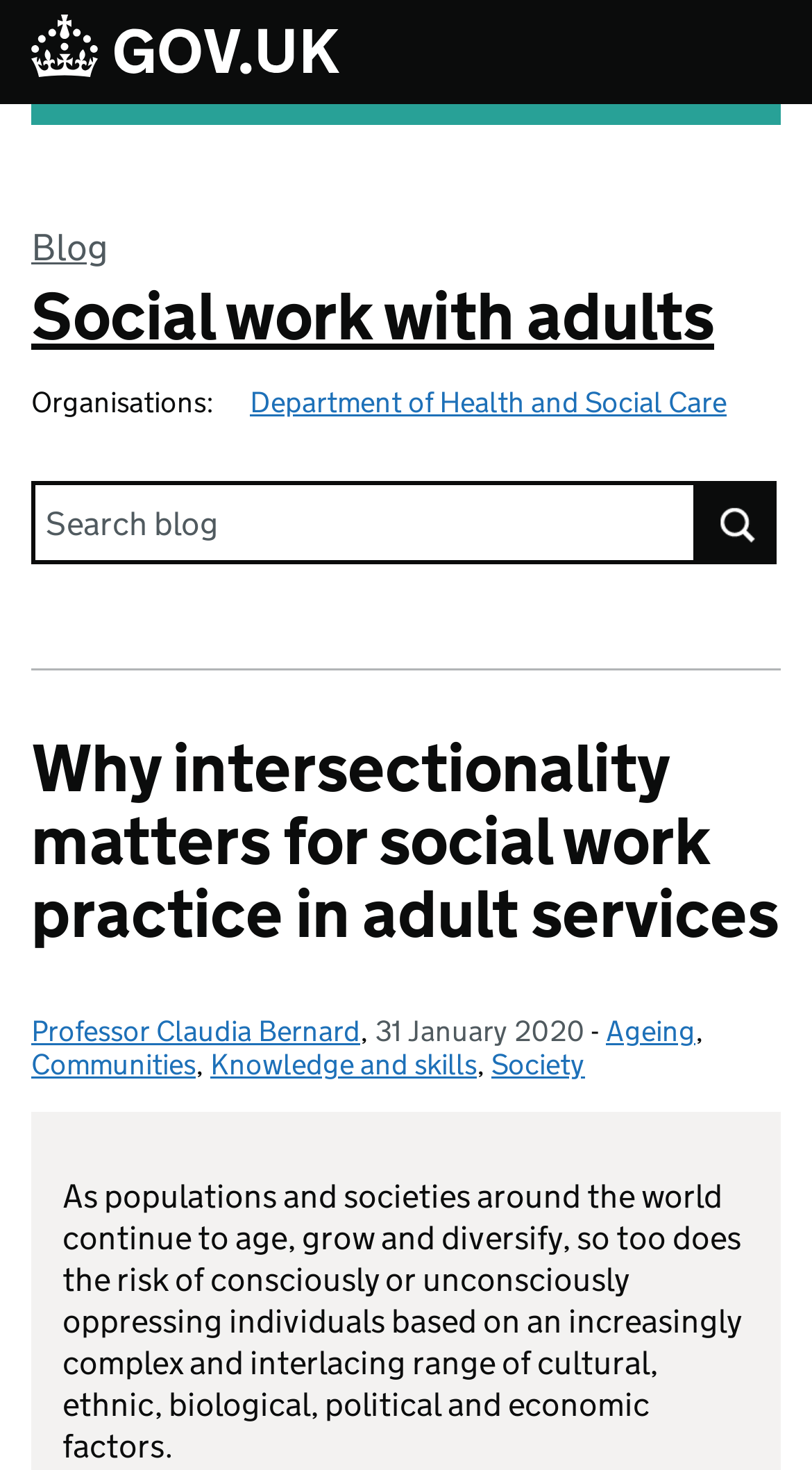Locate the UI element that matches the description Blog in the webpage screenshot. Return the bounding box coordinates in the format (top-left x, top-left y, bottom-right x, bottom-right y), with values ranging from 0 to 1.

[0.038, 0.153, 0.133, 0.184]